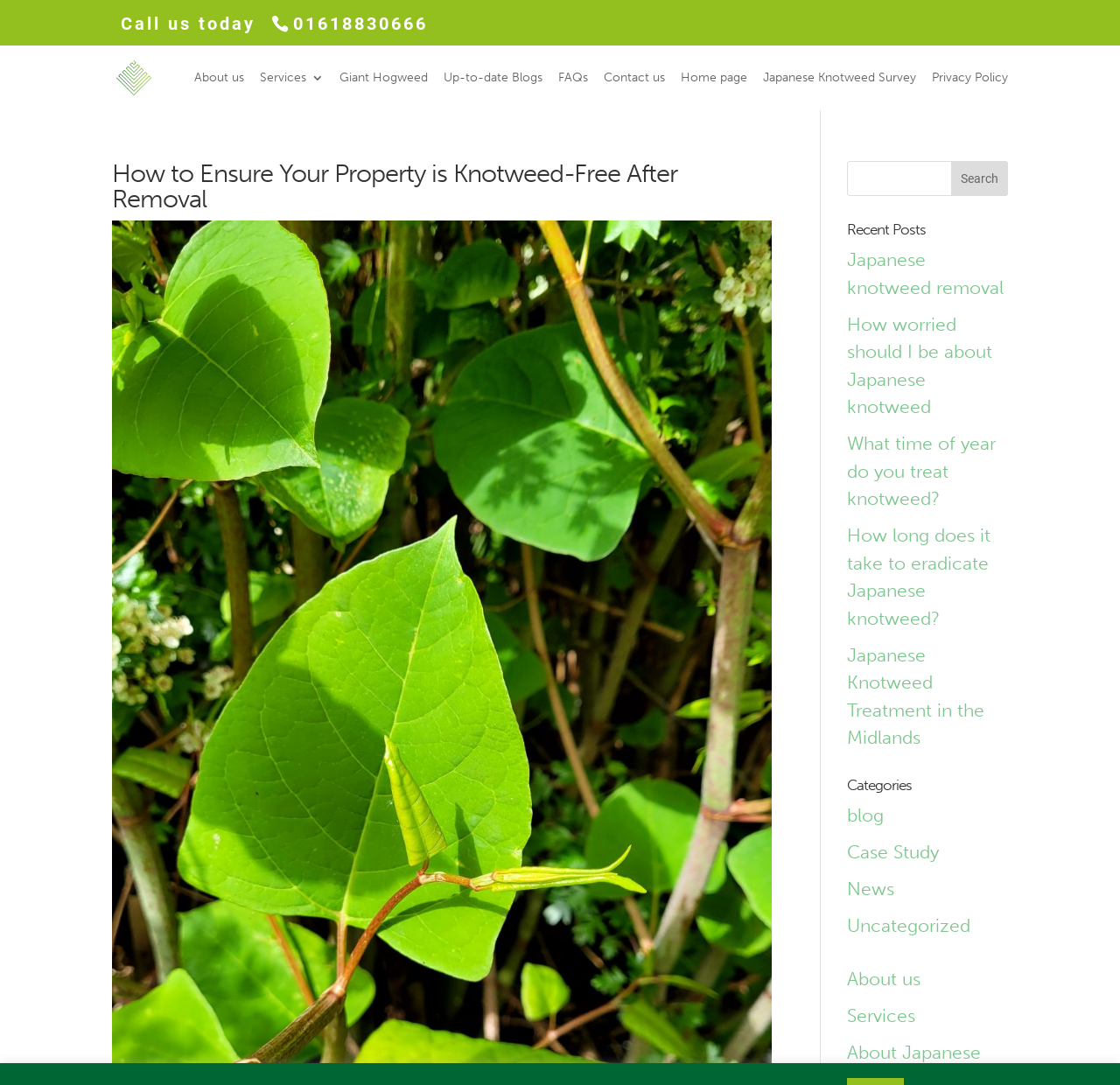Find the coordinates for the bounding box of the element with this description: "Home page".

[0.608, 0.066, 0.667, 0.102]